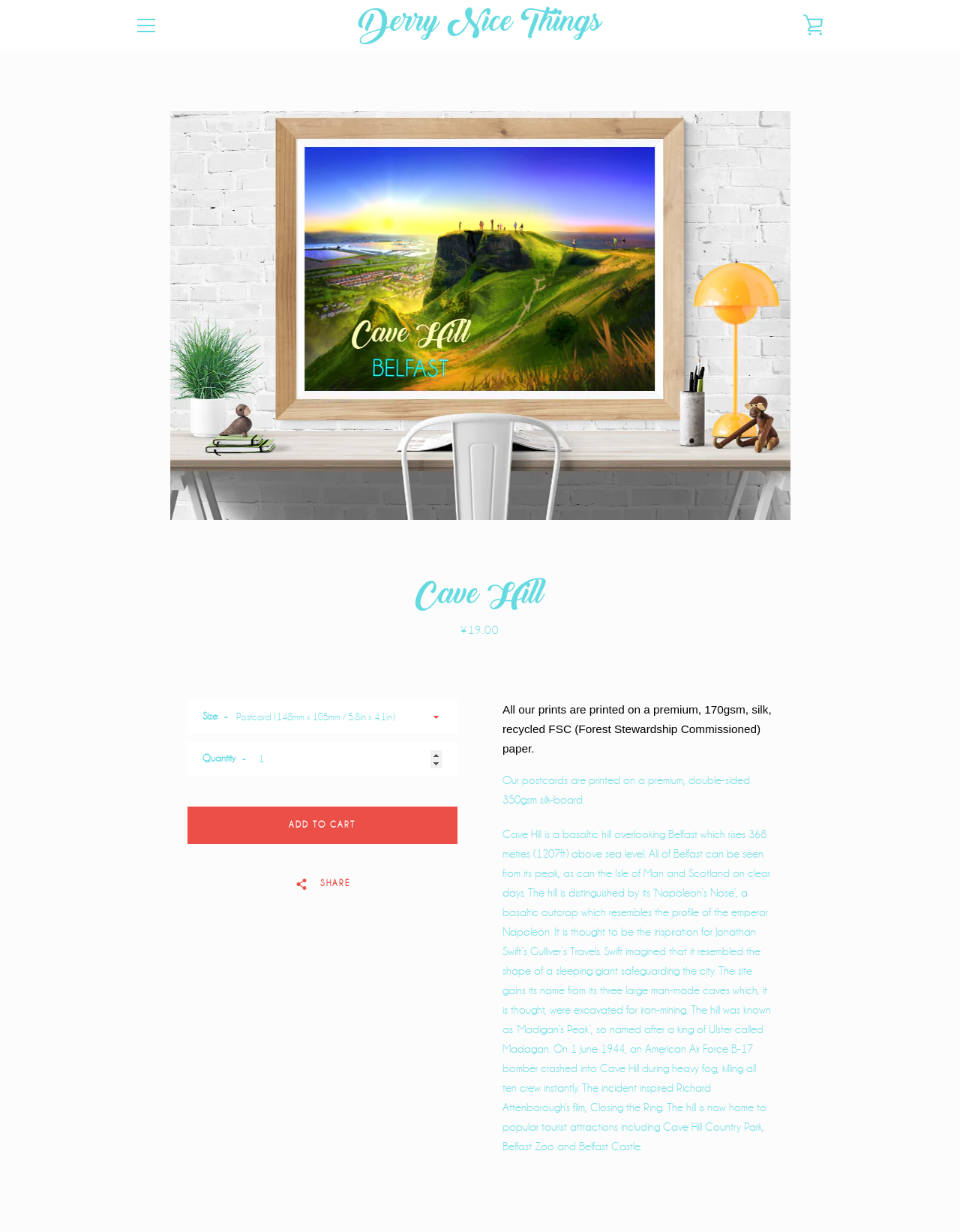Please specify the bounding box coordinates for the clickable region that will help you carry out the instruction: "View cart".

[0.828, 0.005, 0.867, 0.036]